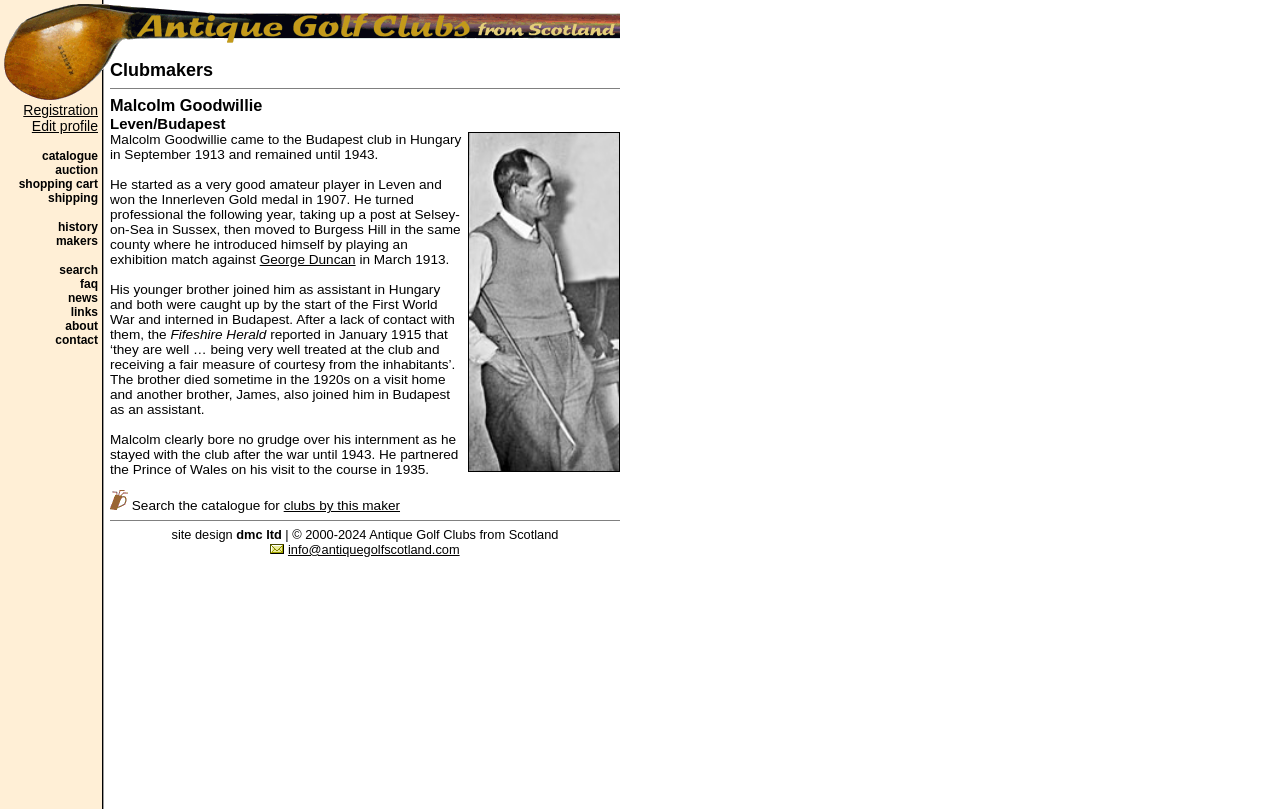What is the year Malcolm Goodwillie partnered with the Prince of Wales? Please answer the question using a single word or phrase based on the image.

1935